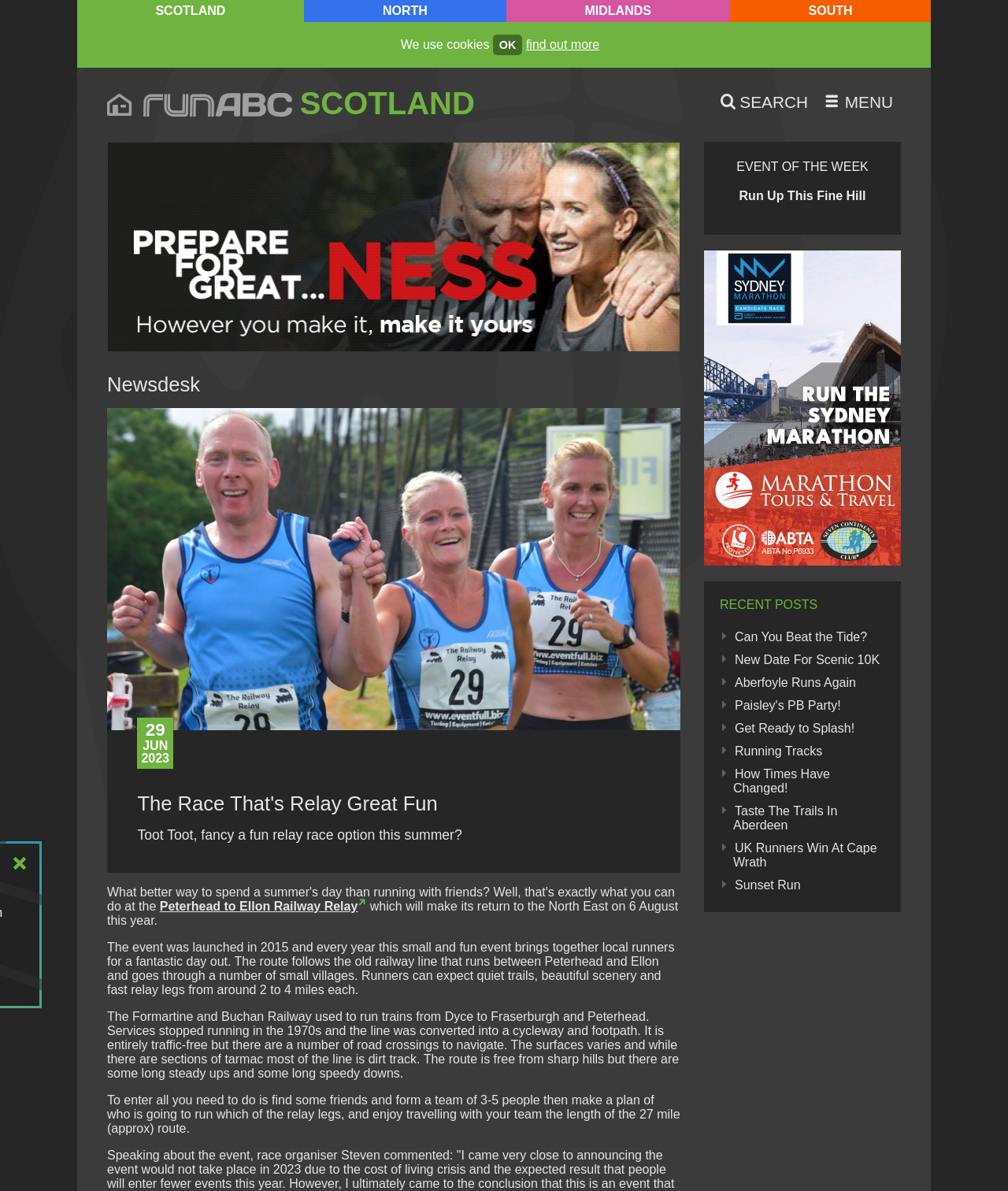Identify and provide the bounding box for the element described by: "Taste The Trails In Aberdeen".

[0.727, 0.675, 0.878, 0.699]